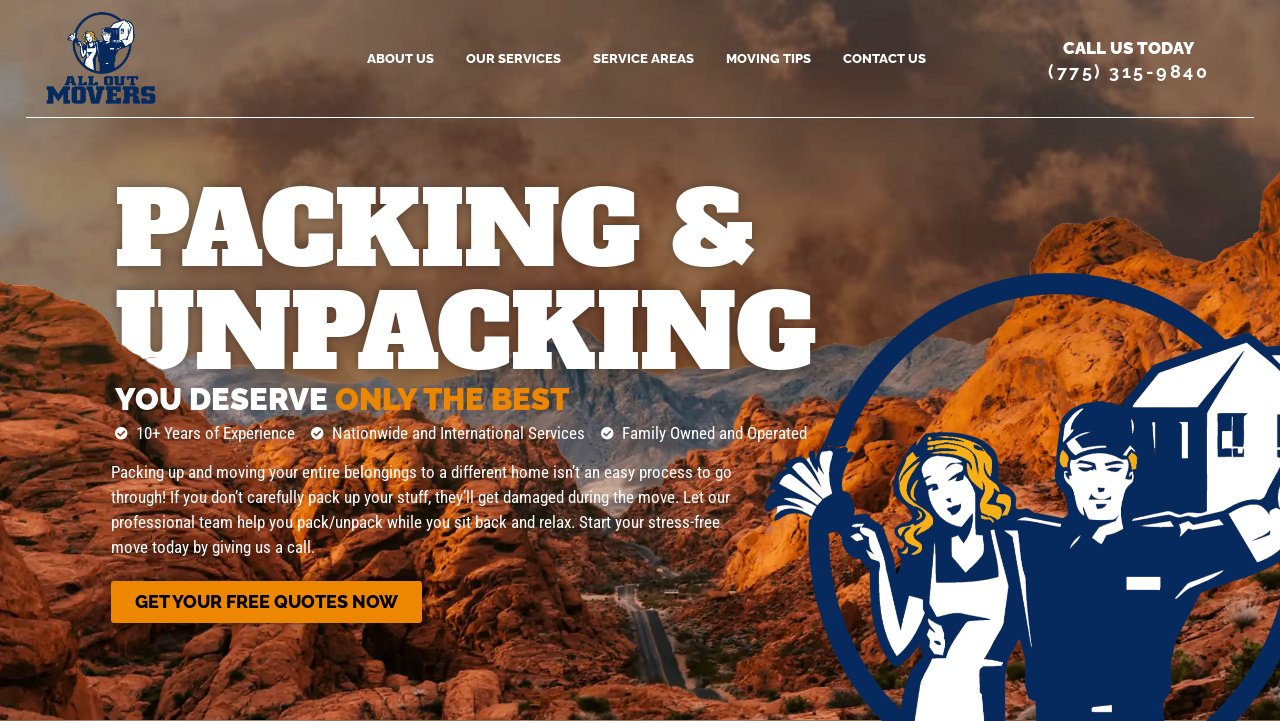How many years of experience does the company have?
Based on the image, answer the question with a single word or brief phrase.

10+ Years